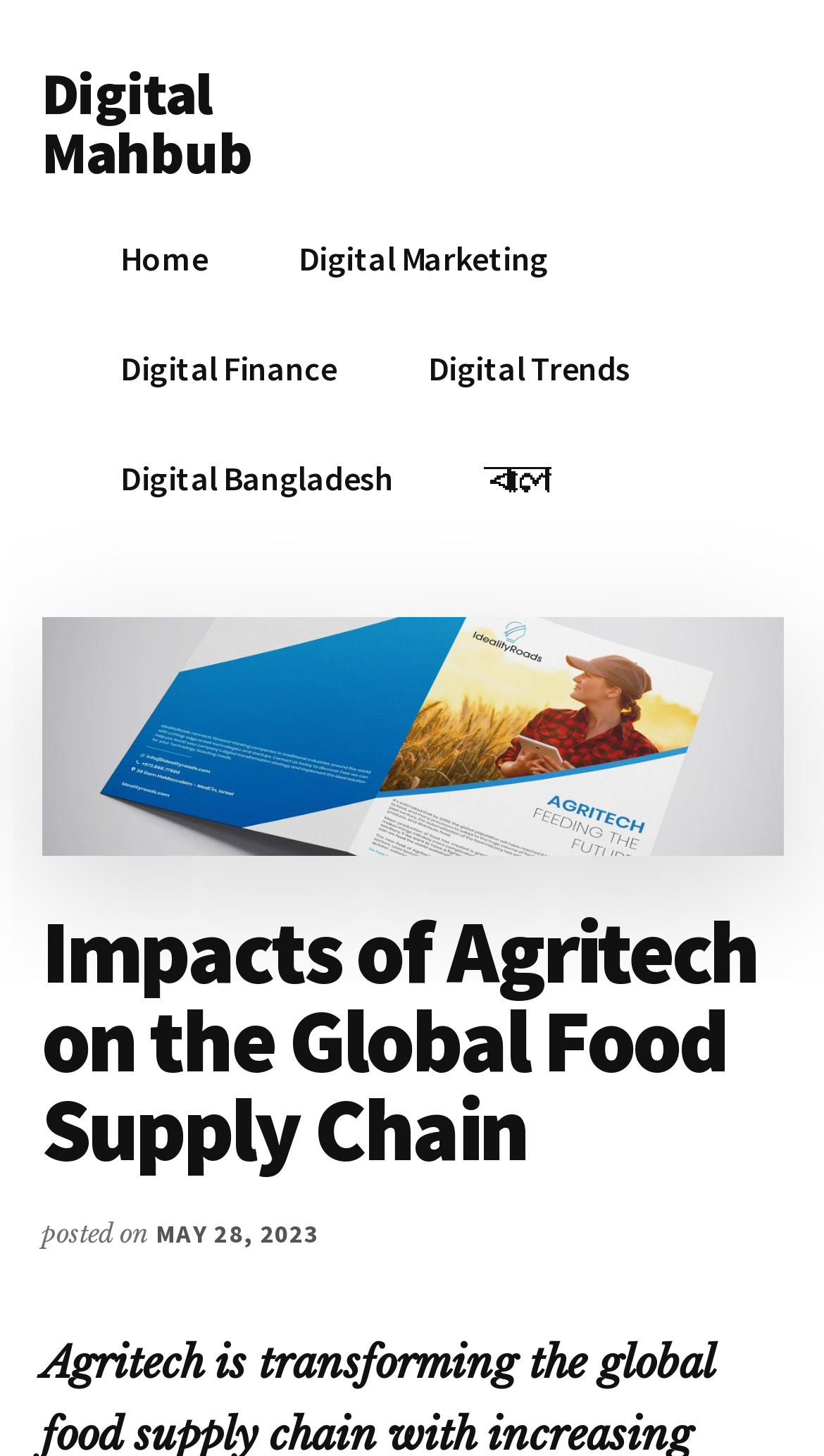Using a single word or phrase, answer the following question: 
What is the topic of the main article?

Agritech on the Global Food Supply Chain